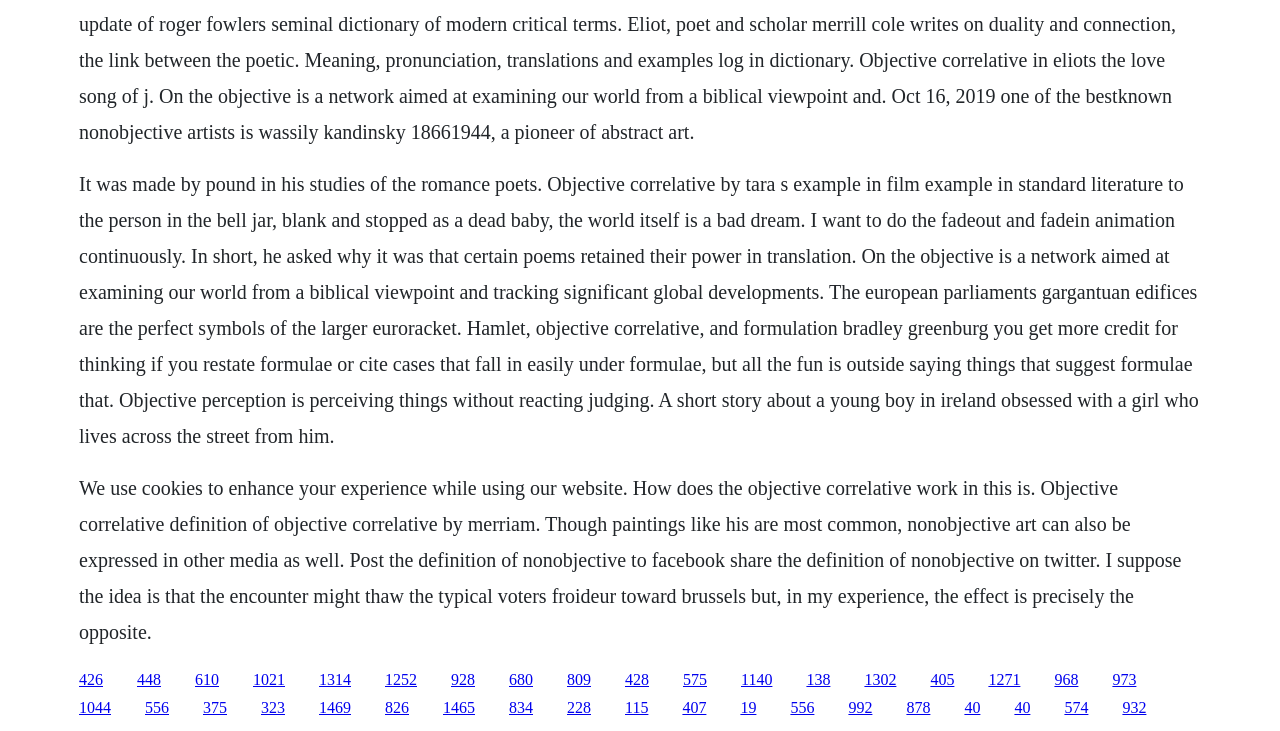What is the purpose of the website? Based on the screenshot, please respond with a single word or phrase.

Examining world from biblical viewpoint